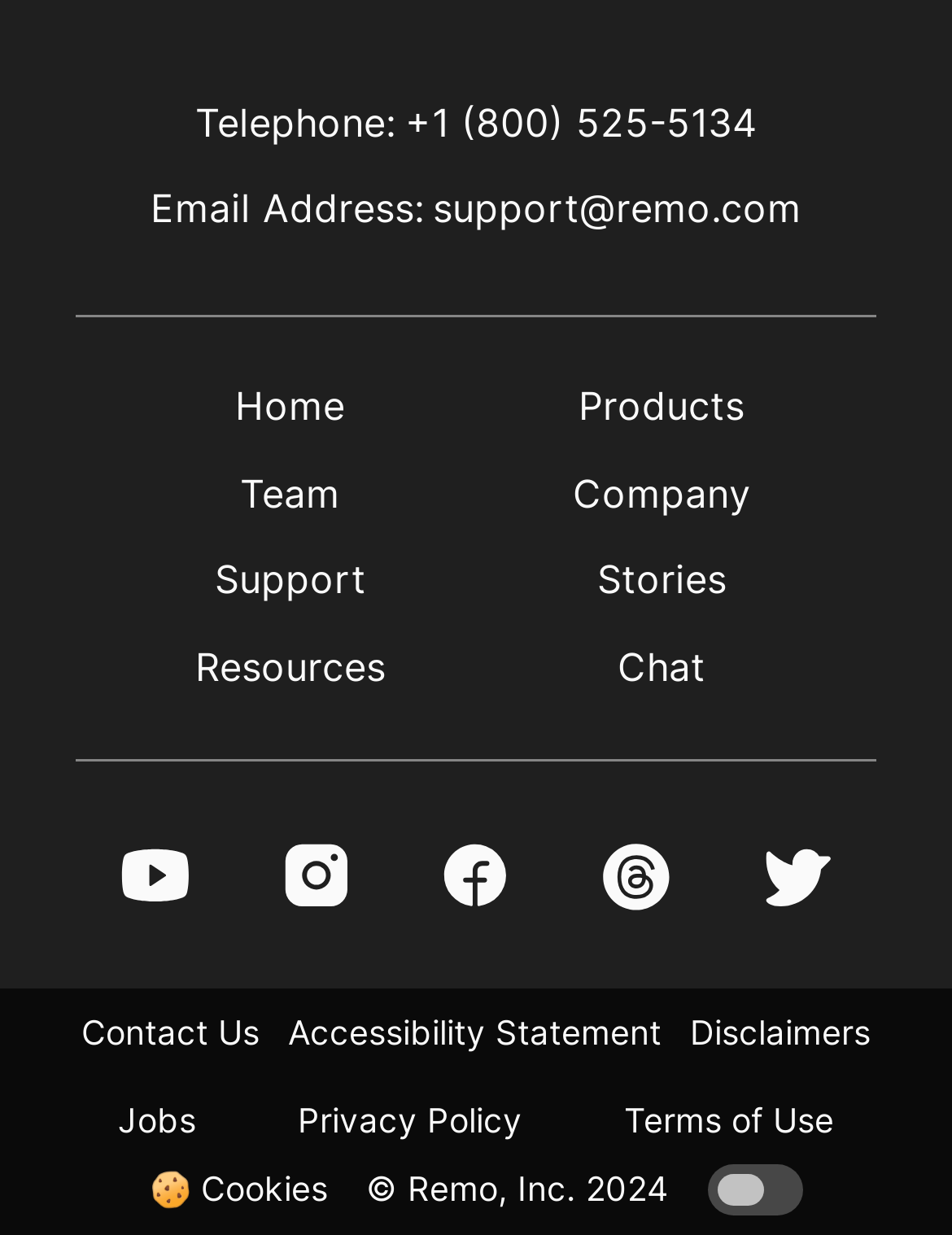Identify the bounding box coordinates of the section that should be clicked to achieve the task described: "read Privacy Policy".

None